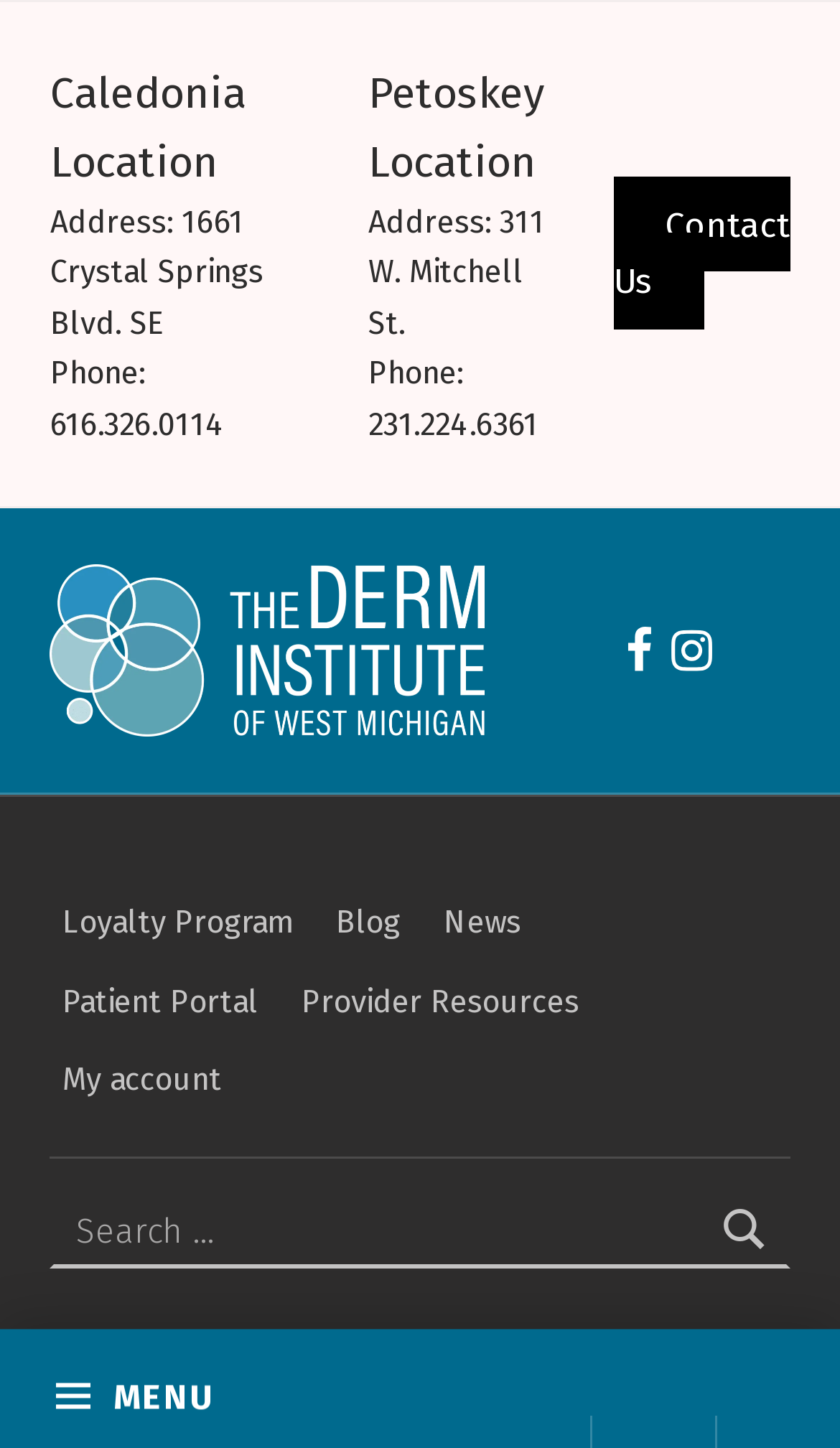How many social media links are there?
Refer to the image and give a detailed answer to the question.

I found the social media links section on the right side of the webpage, and it contains links to Facebook and Instagram. Therefore, there are 2 social media links.